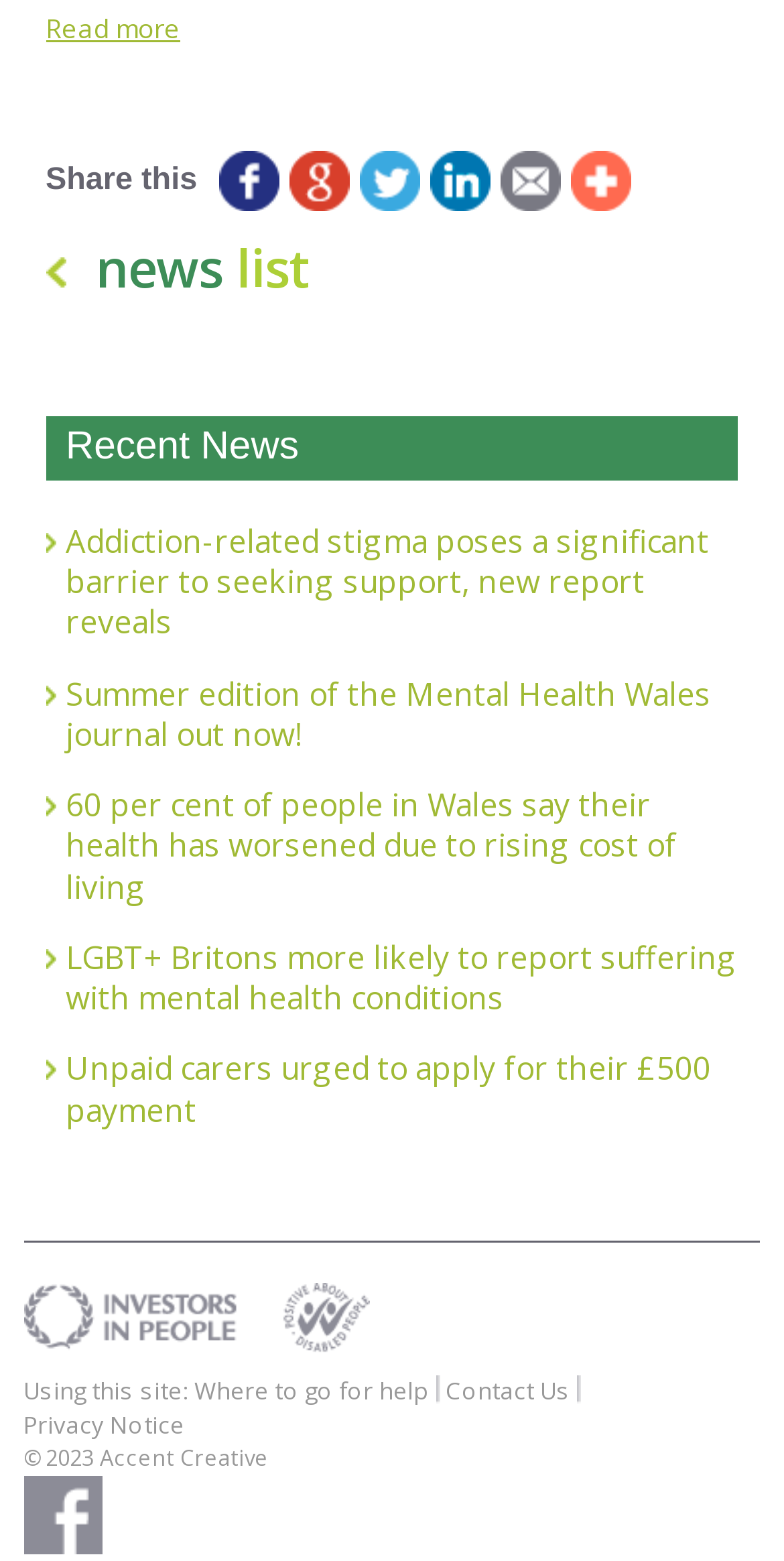Using the webpage screenshot and the element description Privacy Notice, determine the bounding box coordinates. Specify the coordinates in the format (top-left x, top-left y, bottom-right x, bottom-right y) with values ranging from 0 to 1.

[0.03, 0.901, 0.248, 0.922]